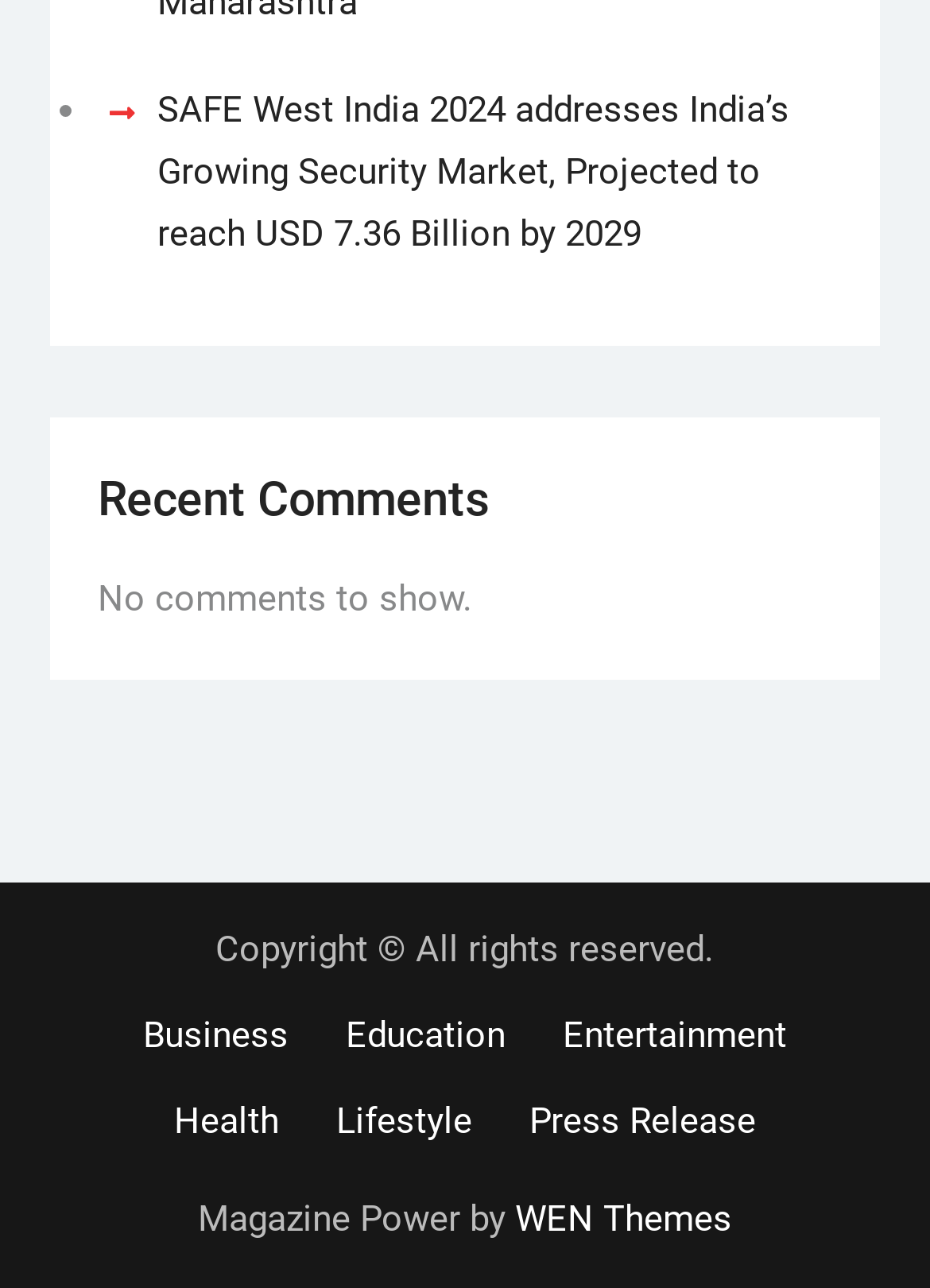Please identify the bounding box coordinates of where to click in order to follow the instruction: "Read about SAFE West India 2024".

[0.169, 0.068, 0.848, 0.198]